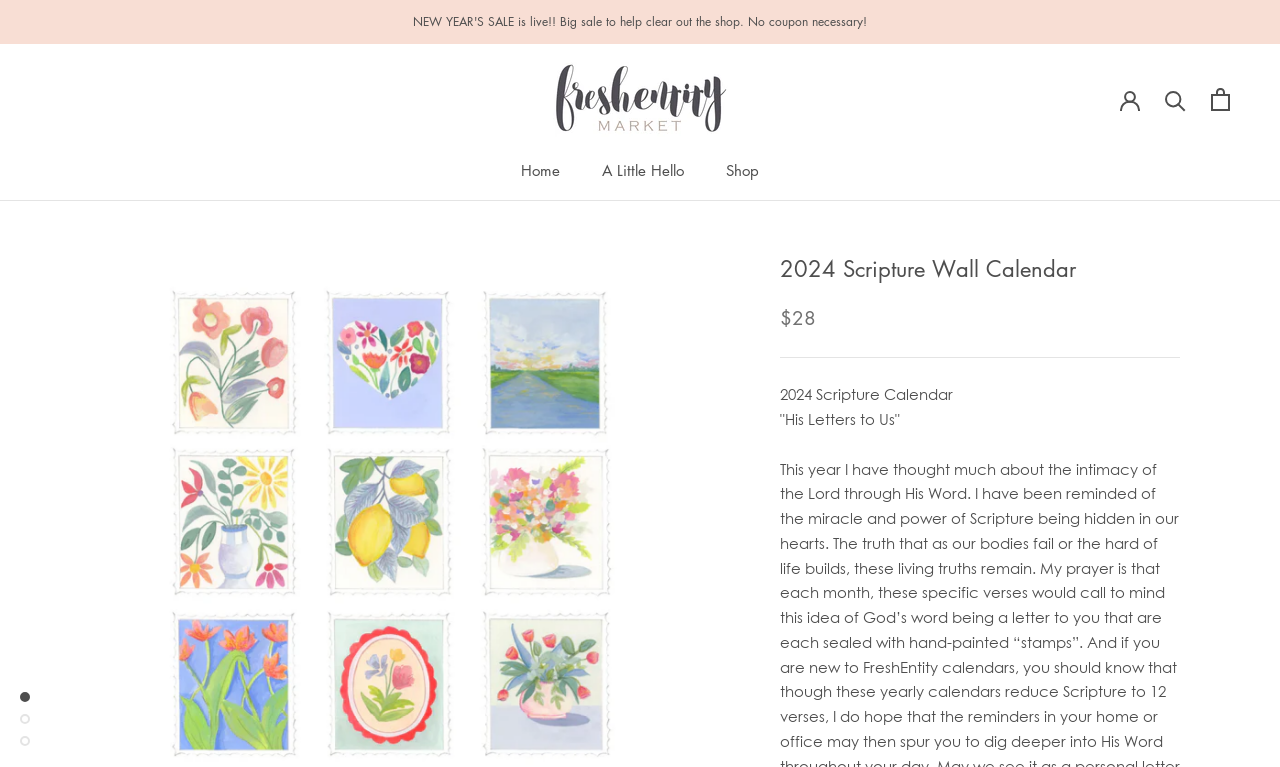Identify the bounding box coordinates for the UI element described as follows: aria-label="Search". Use the format (top-left x, top-left y, bottom-right x, bottom-right y) and ensure all values are floating point numbers between 0 and 1.

[0.91, 0.116, 0.927, 0.143]